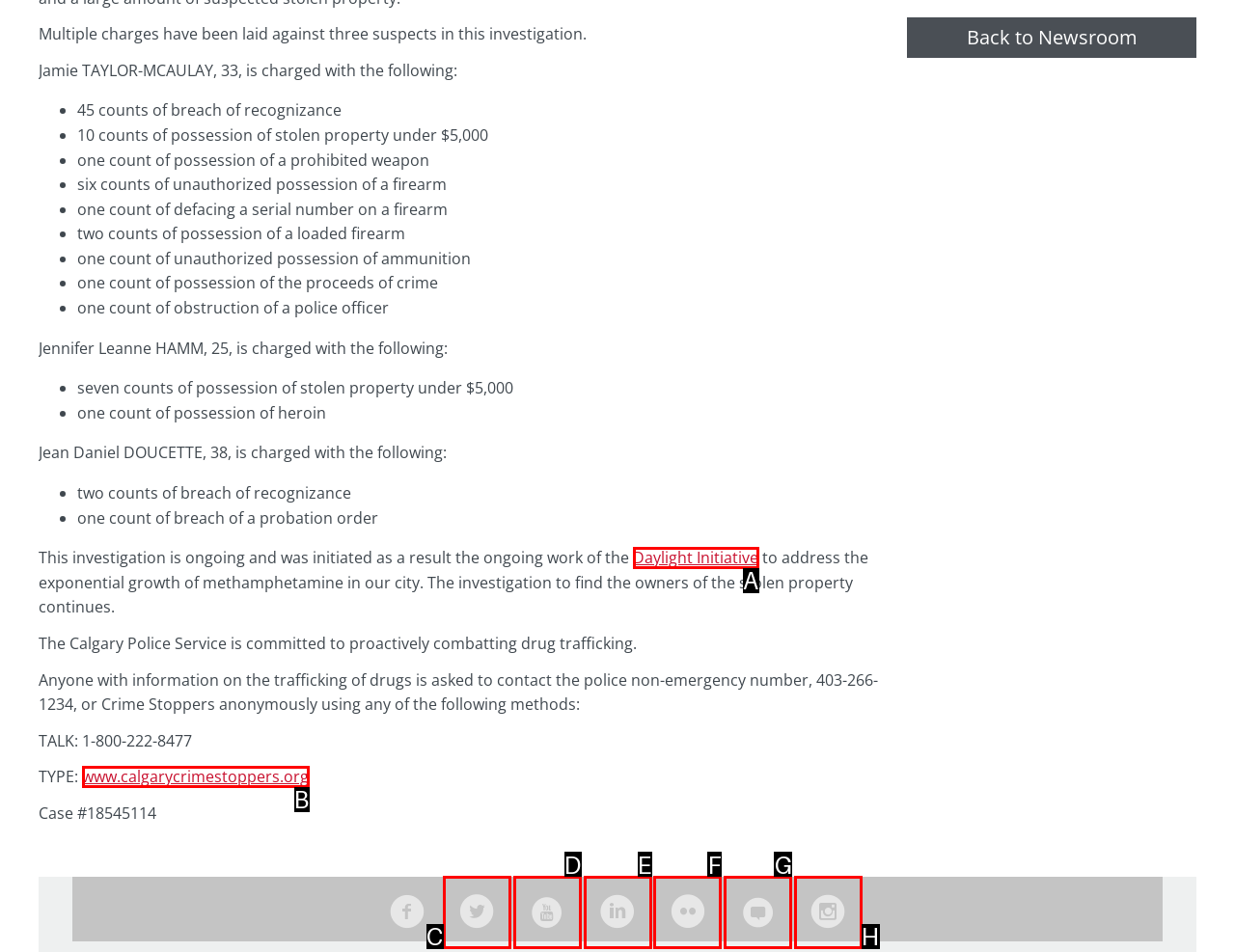Identify which HTML element matches the description: Privacy Policy
Provide your answer in the form of the letter of the correct option from the listed choices.

None